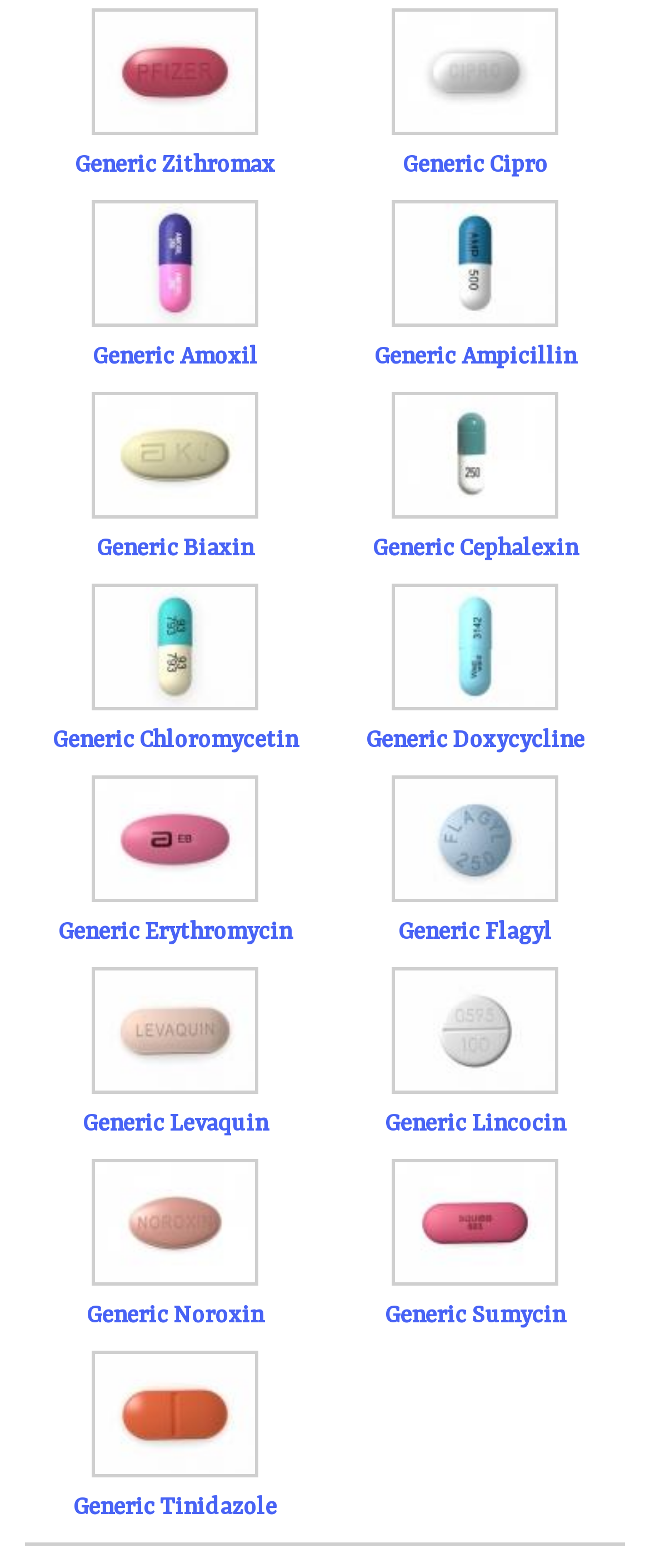Using the description "Generic Sumycin", predict the bounding box of the relevant HTML element.

[0.592, 0.83, 0.869, 0.847]